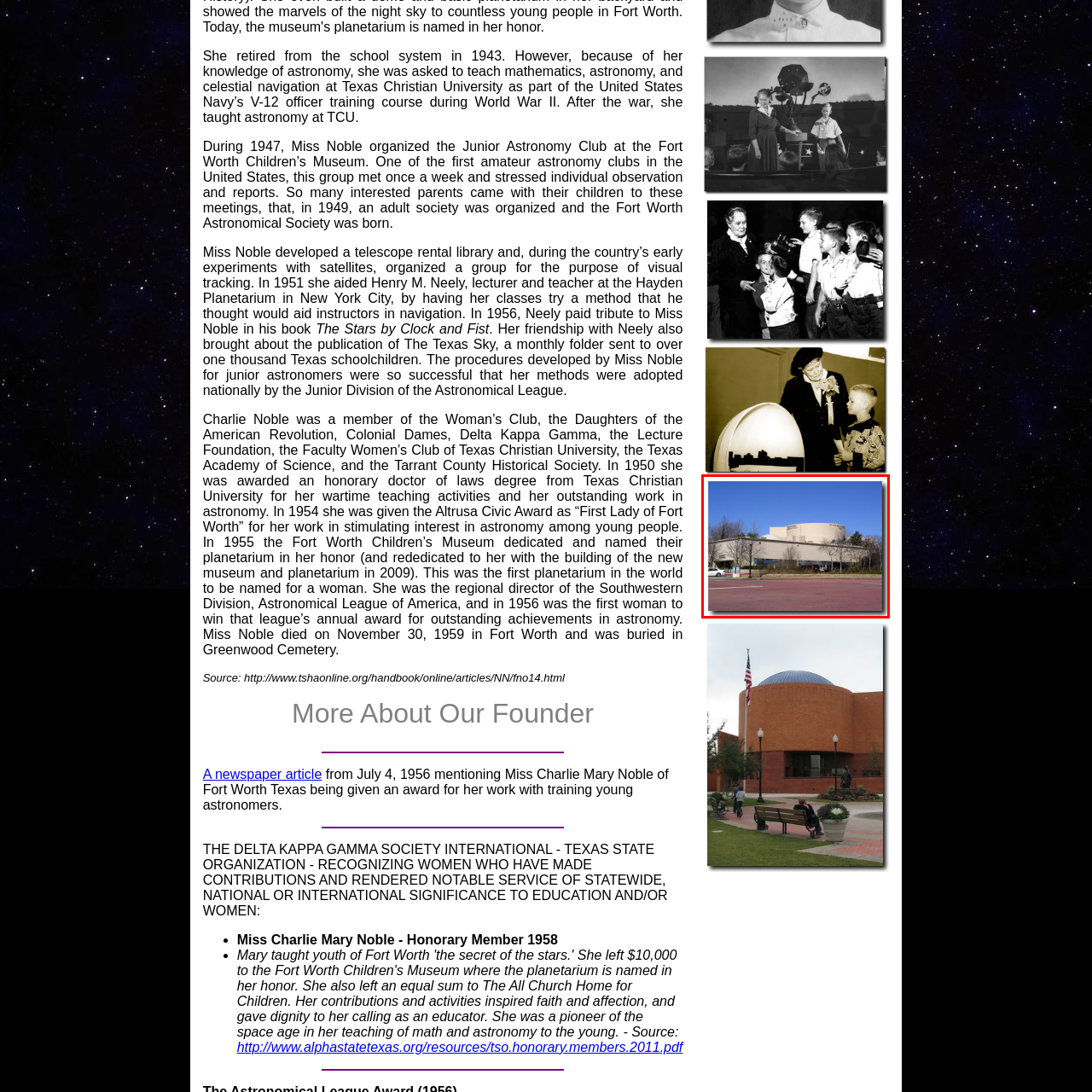Observe the image encased in the red box and deliver an in-depth response to the subsequent question by interpreting the details within the image:
What is surrounding the building?

The building is surrounded by a landscaped area that includes trees and shrubs, which contributes to its serene environment and provides a natural setting for visitors to explore the planetarium.